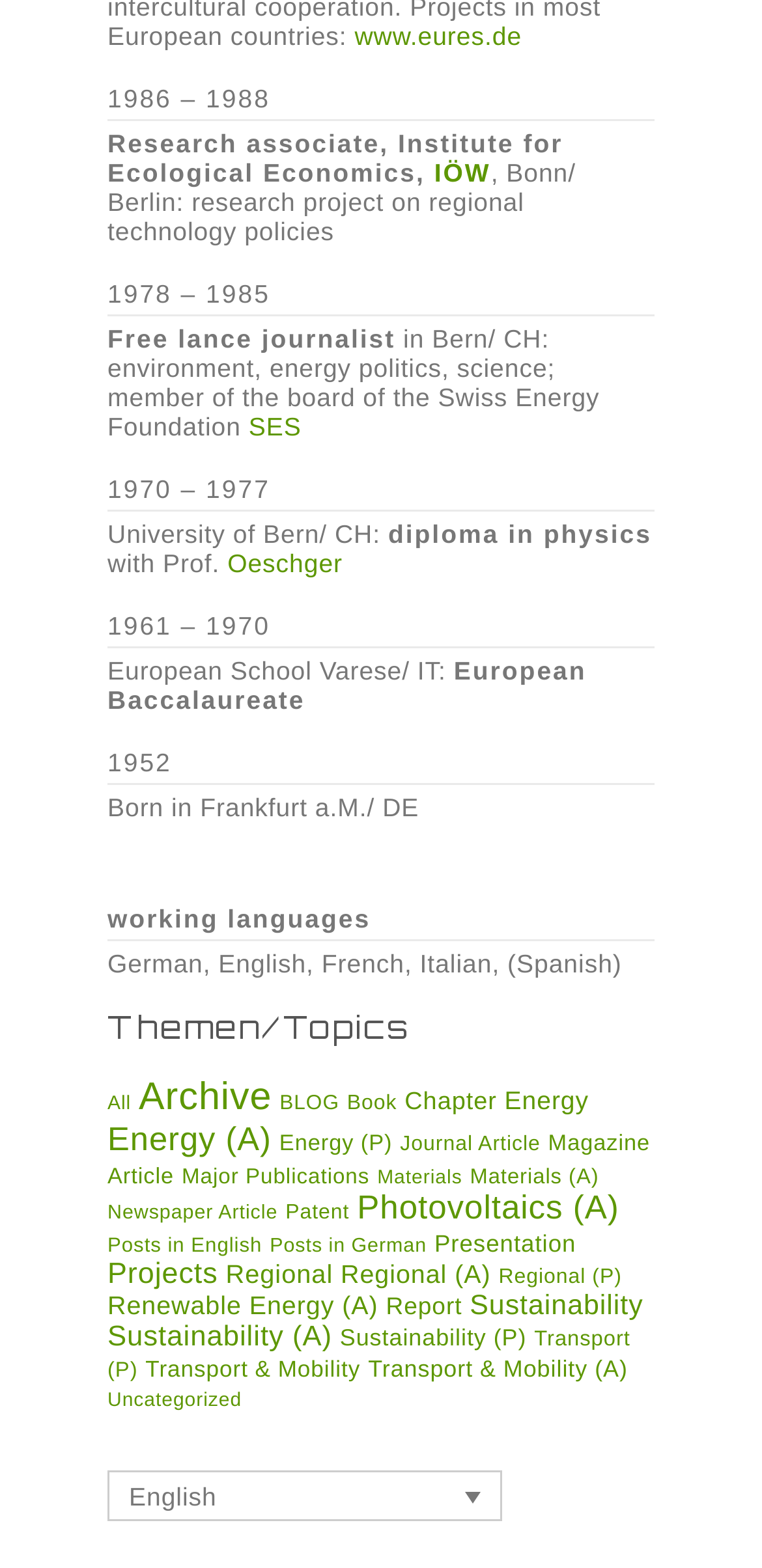Specify the bounding box coordinates of the area to click in order to follow the given instruction: "view posts in English."

[0.141, 0.788, 0.344, 0.802]